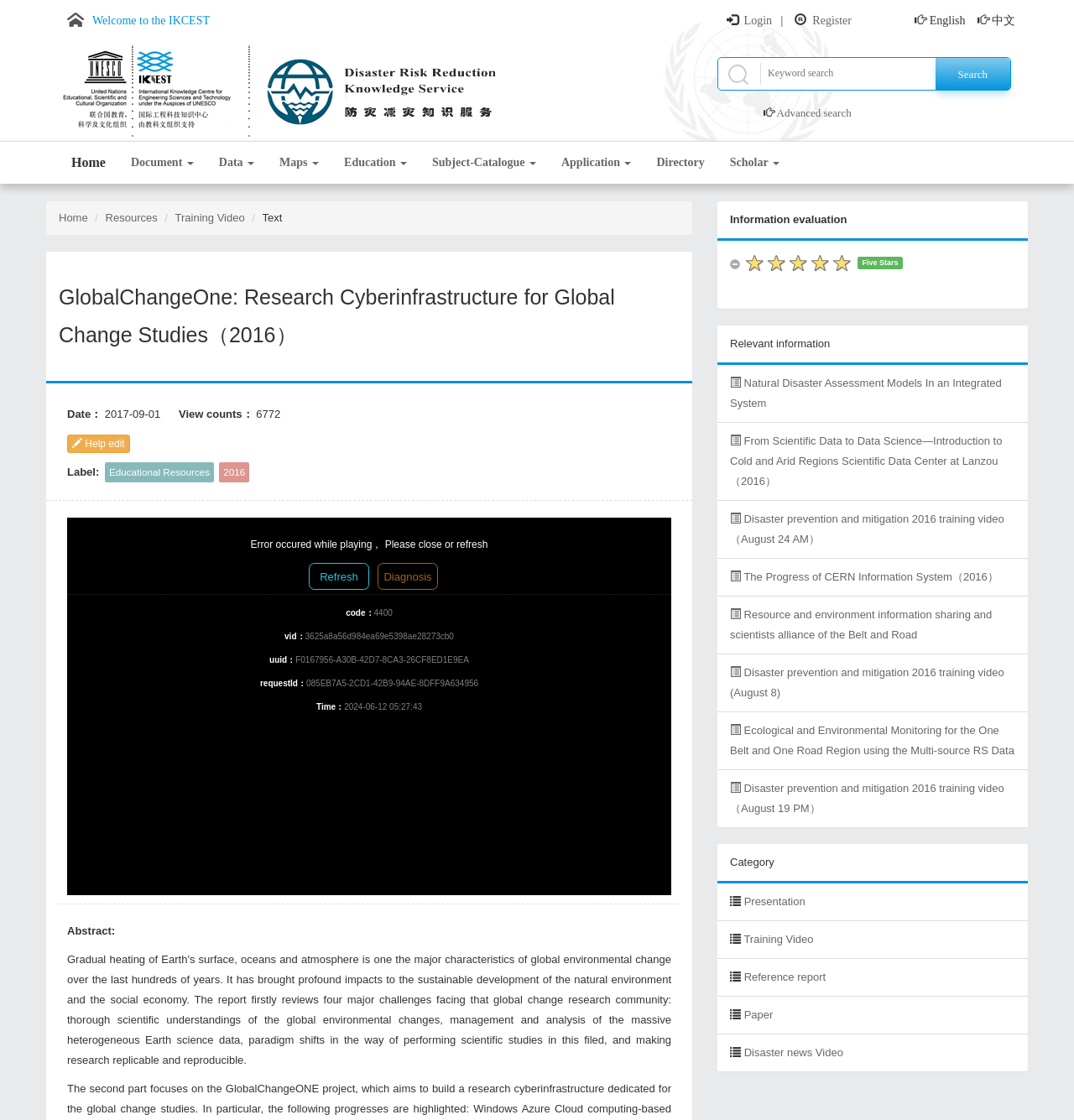Please provide the bounding box coordinates for the element that needs to be clicked to perform the instruction: "Get help with editing". The coordinates must consist of four float numbers between 0 and 1, formatted as [left, top, right, bottom].

[0.062, 0.388, 0.121, 0.404]